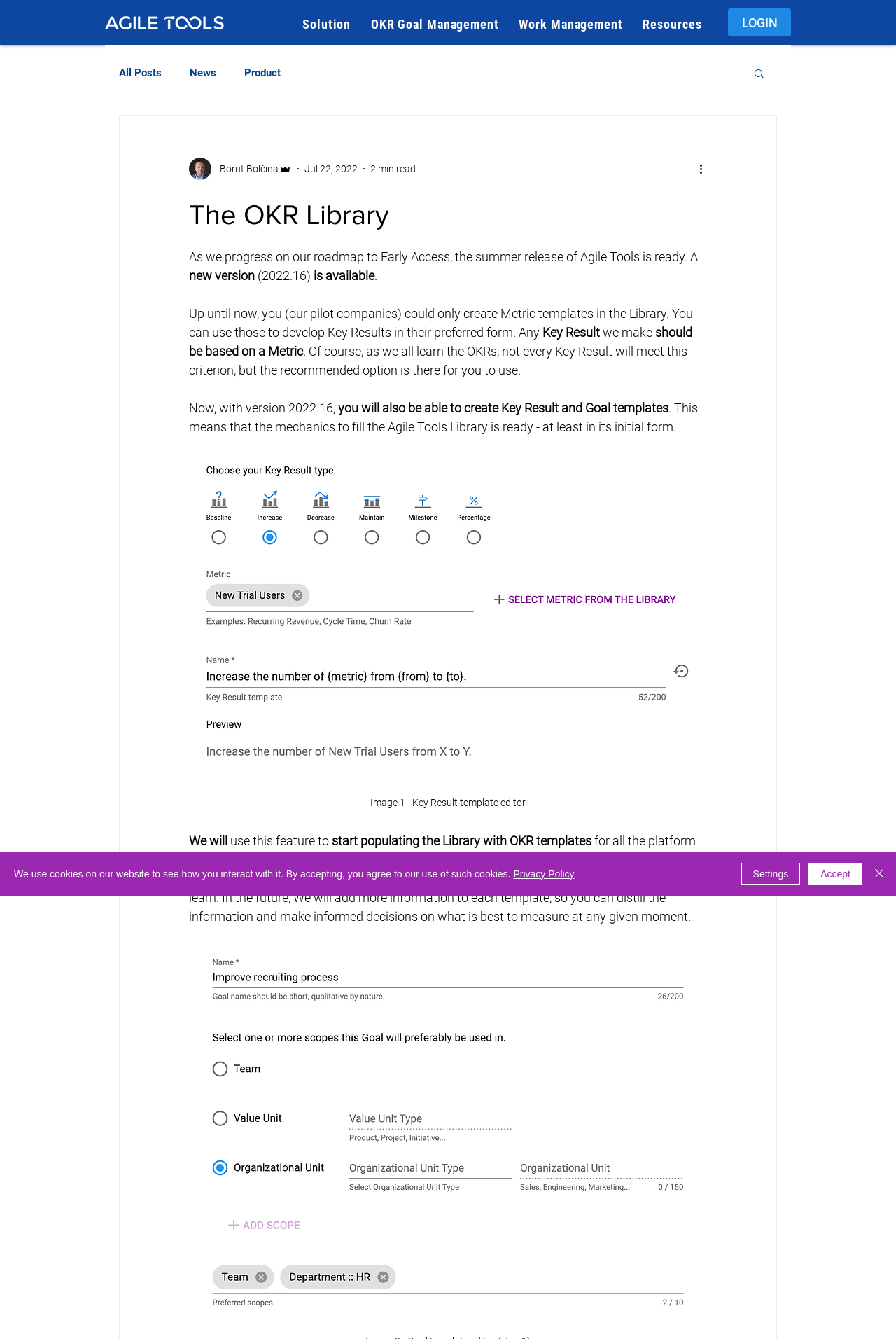Please find and report the bounding box coordinates of the element to click in order to perform the following action: "Go to the Solution page". The coordinates should be expressed as four float numbers between 0 and 1, in the format [left, top, right, bottom].

[0.33, 0.007, 0.4, 0.029]